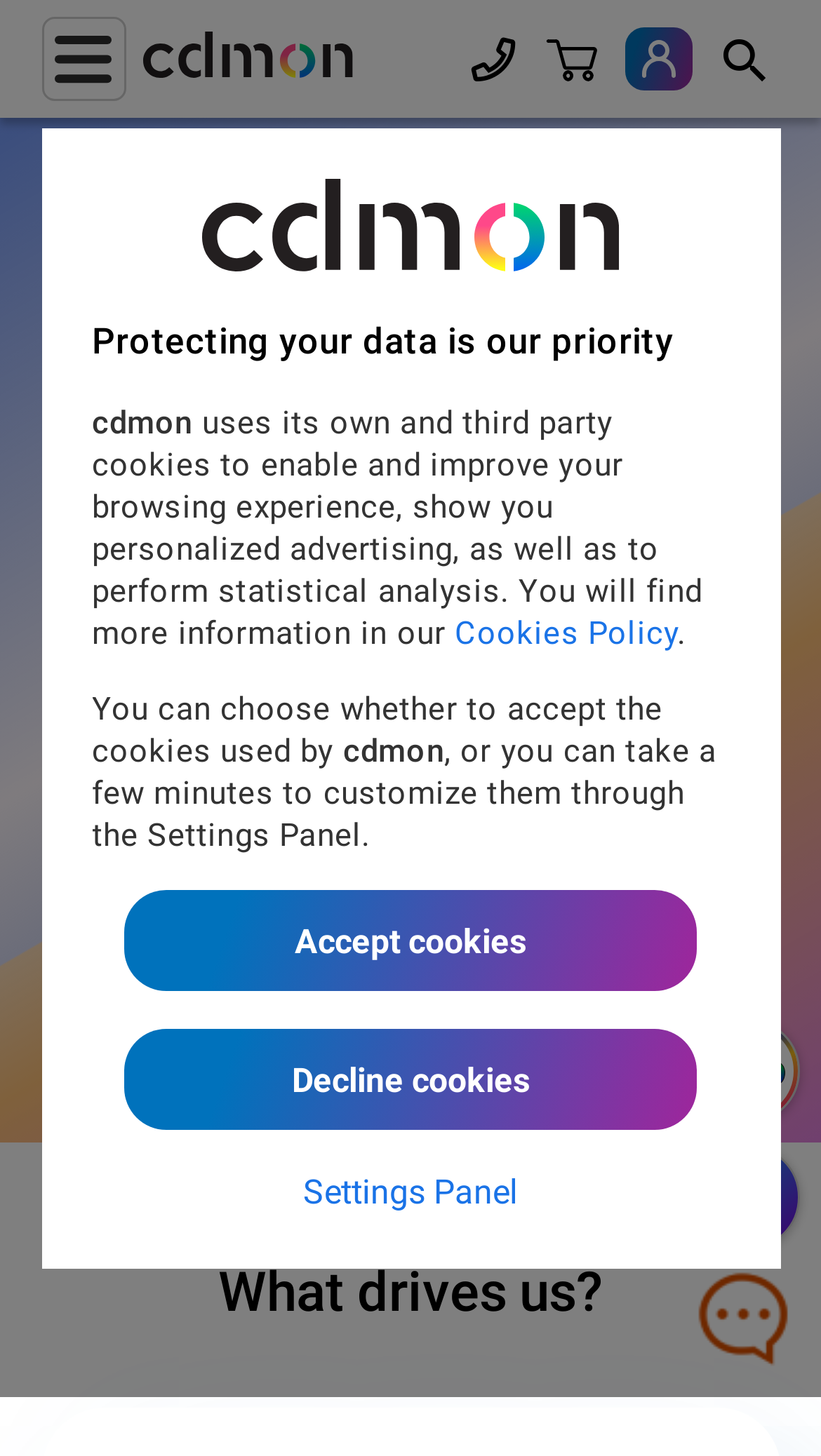Please specify the bounding box coordinates in the format (top-left x, top-left y, bottom-right x, bottom-right y), with values ranging from 0 to 1. Identify the bounding box for the UI component described as follows: title="Shopping cart"

[0.653, 0.016, 0.74, 0.065]